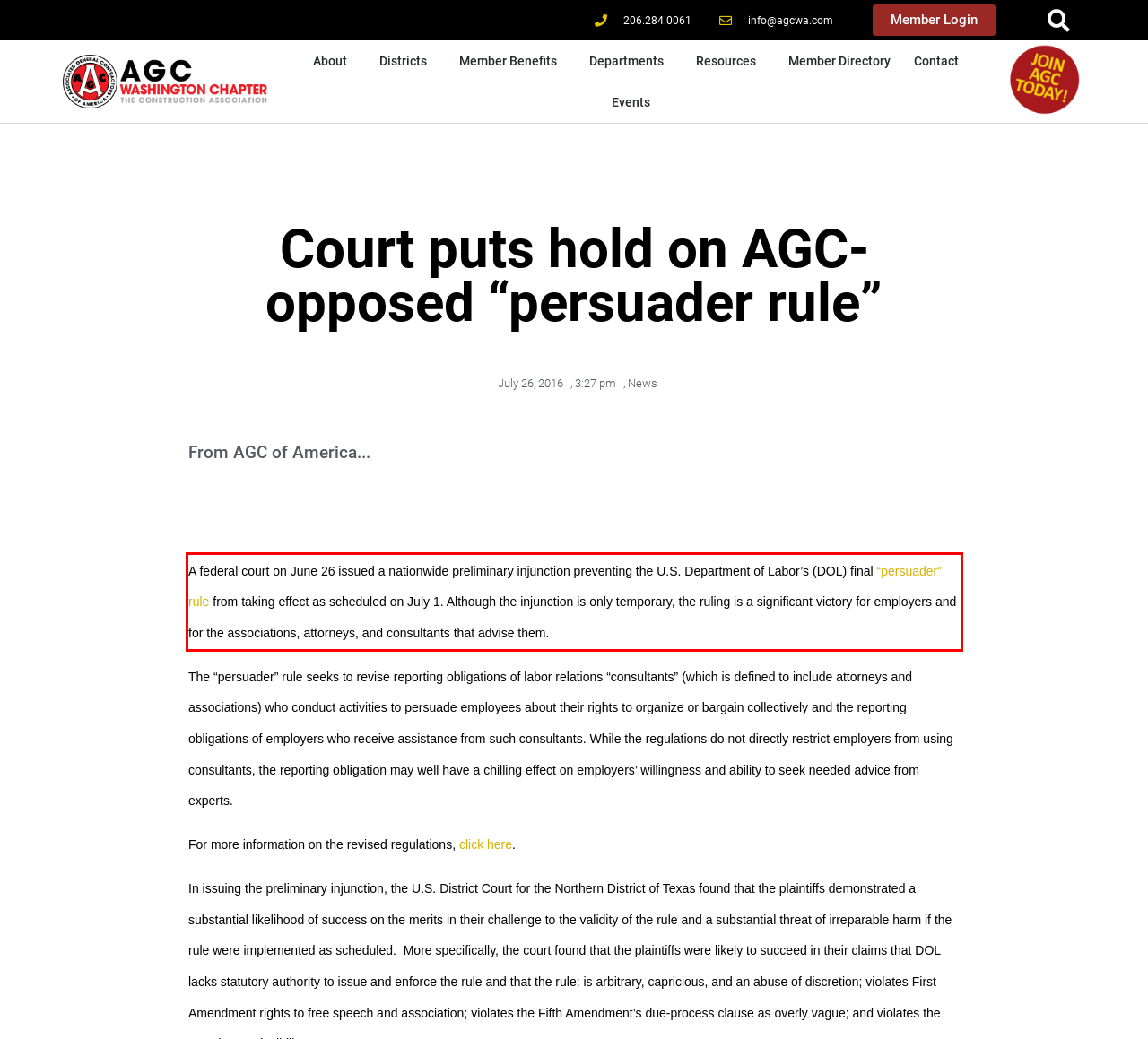Please perform OCR on the text within the red rectangle in the webpage screenshot and return the text content.

A federal court on June 26 issued a nationwide preliminary injunction preventing the U.S. Department of Labor’s (DOL) final “persuader” rule from taking effect as scheduled on July 1. Although the injunction is only temporary, the ruling is a significant victory for employers and for the associations, attorneys, and consultants that advise them.